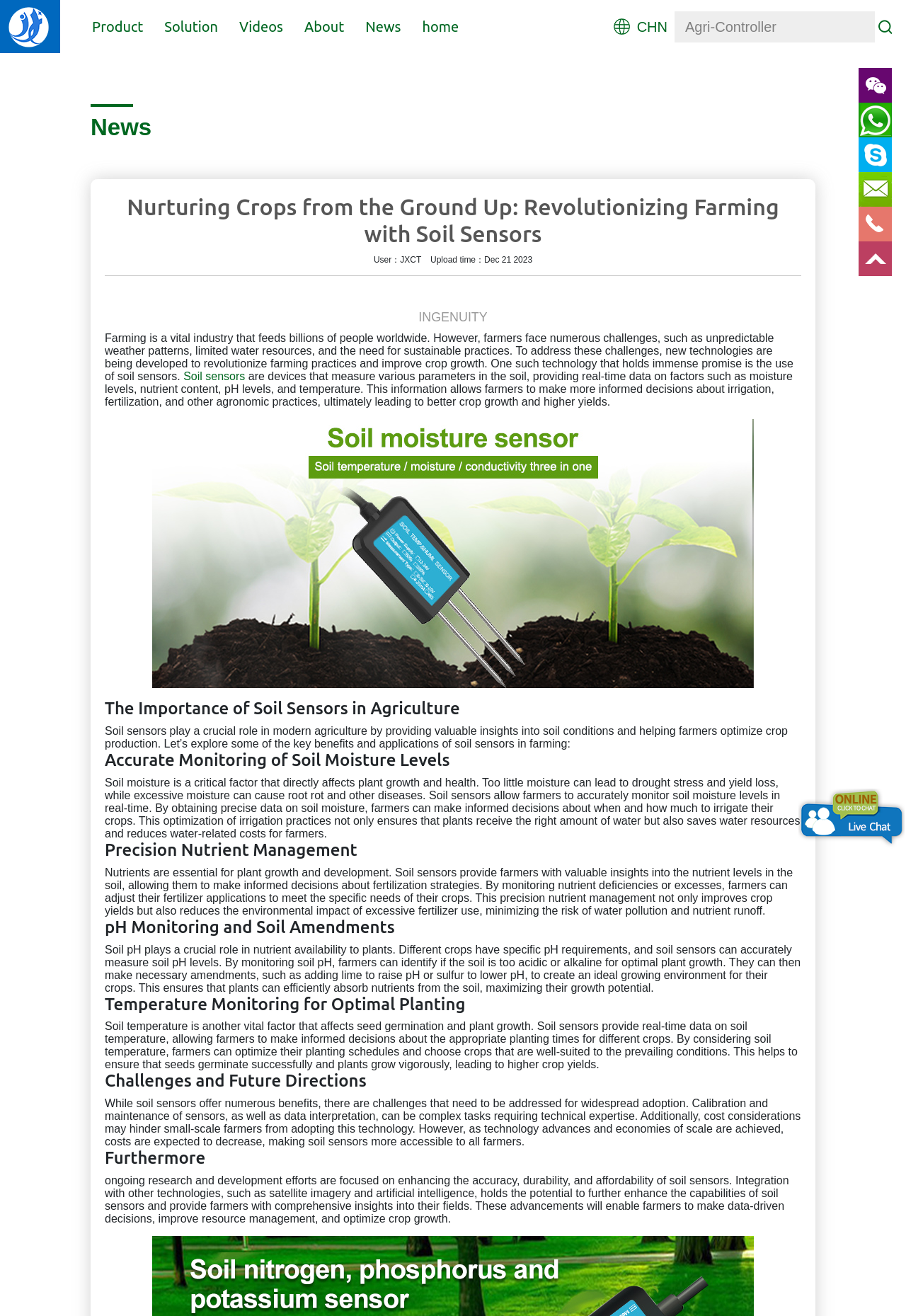Refer to the screenshot and give an in-depth answer to this question: What is the role of soil temperature in farming?

Soil temperature is another vital factor that affects seed germination and plant growth. Soil sensors provide real-time data on soil temperature, allowing farmers to make informed decisions about the appropriate planting times for different crops. By considering soil temperature, farmers can optimize their planting schedules and choose crops that are well-suited to the prevailing conditions.